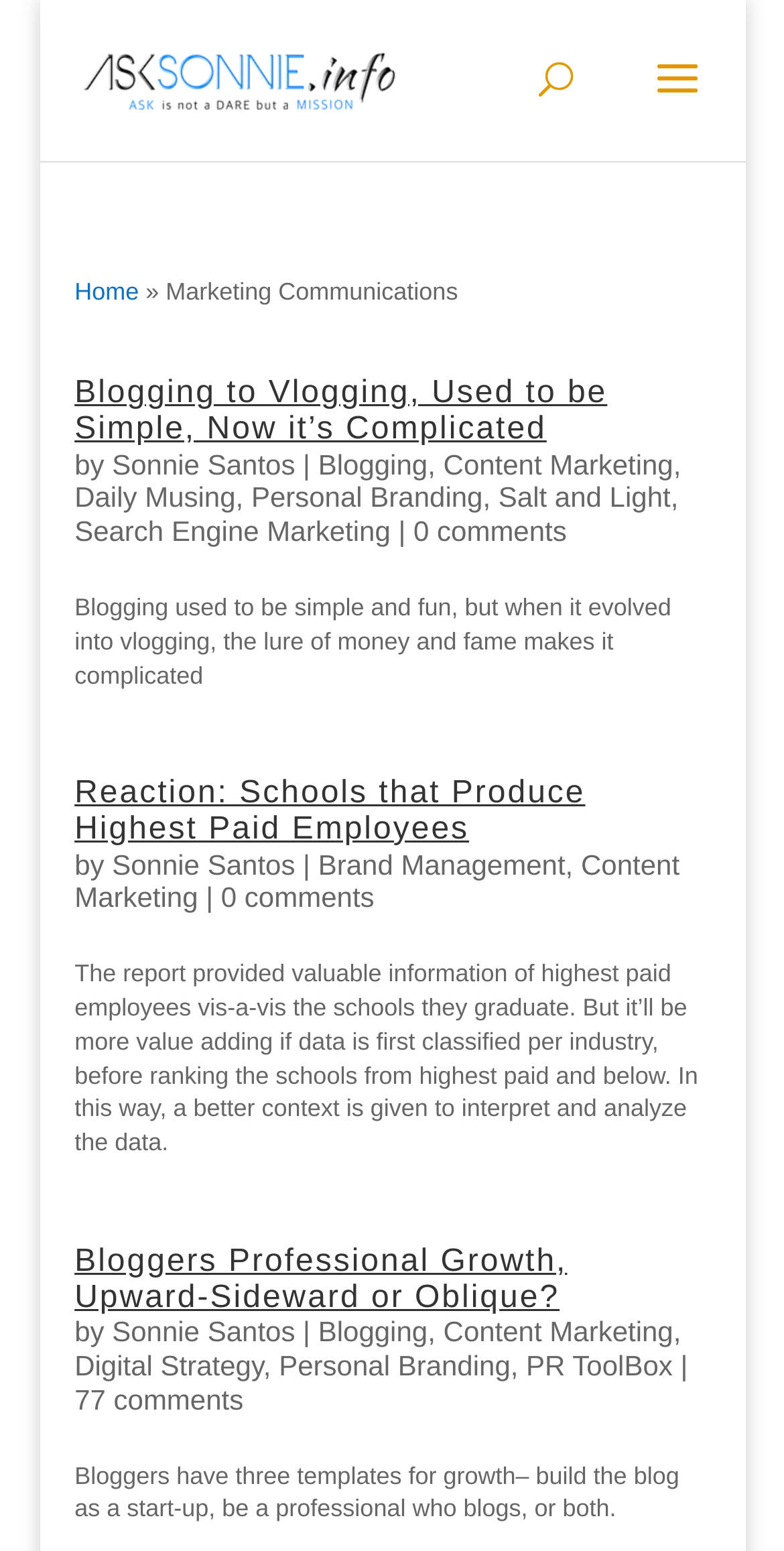What is the title of the first article?
Using the image, give a concise answer in the form of a single word or short phrase.

Blogging to Vlogging, Used to be Simple, Now it’s Complicated